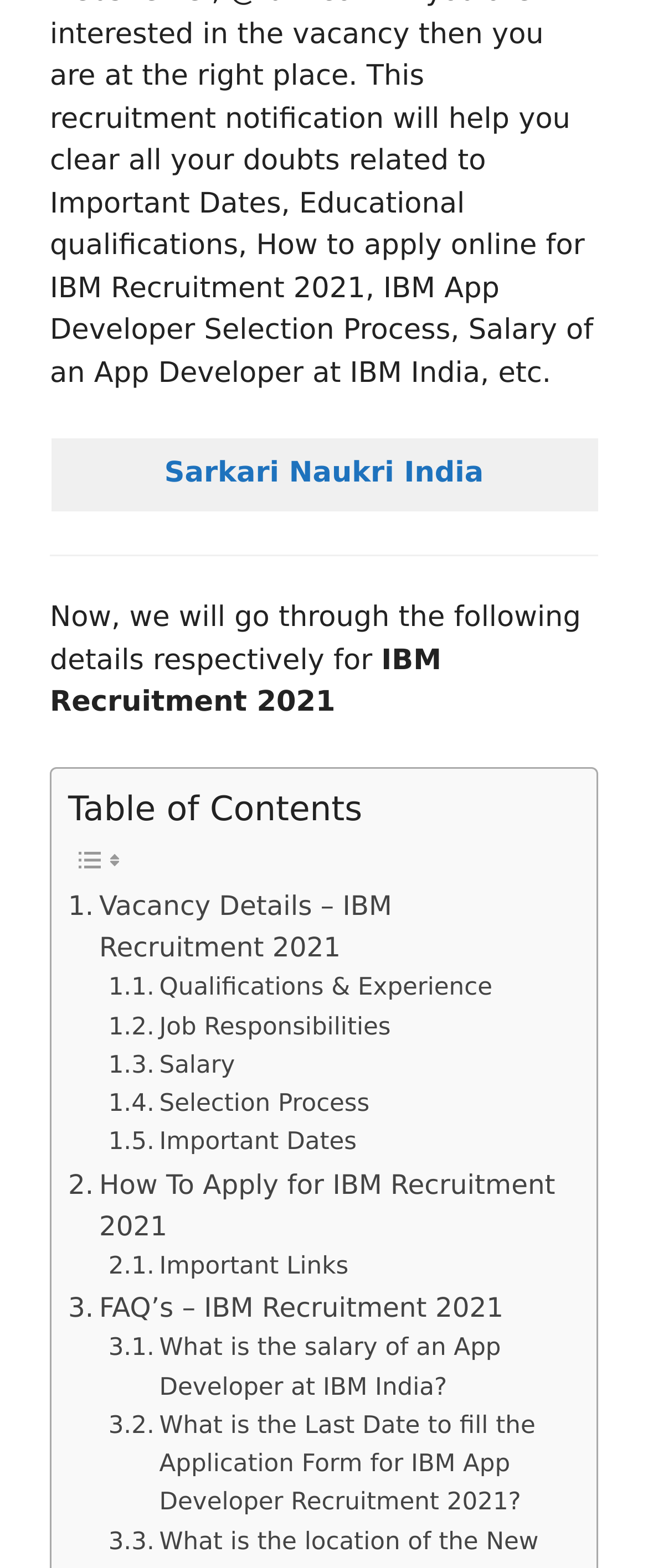Respond to the question below with a single word or phrase:
How many images are there on the webpage?

2